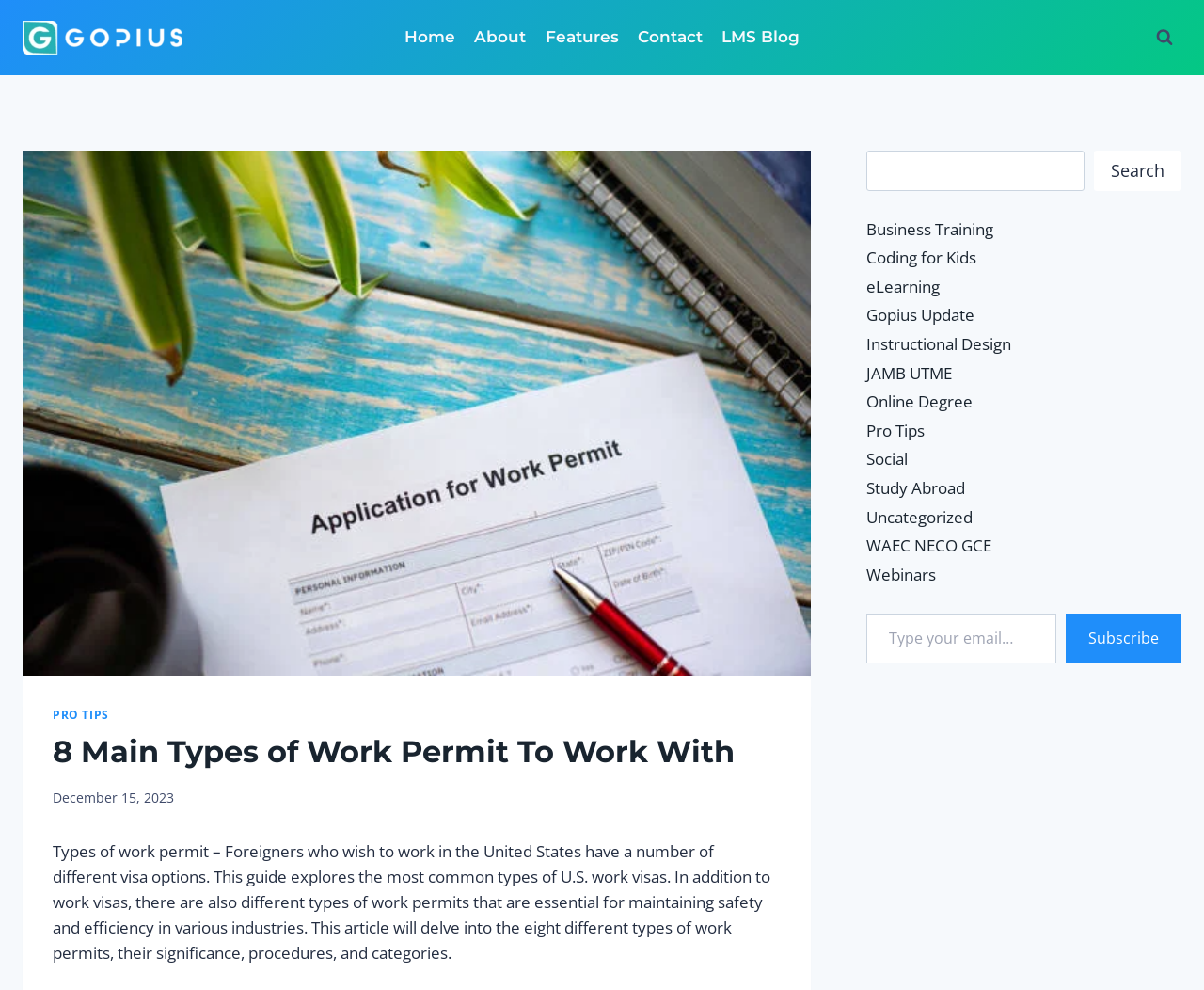Determine the bounding box coordinates of the section to be clicked to follow the instruction: "Search for something". The coordinates should be given as four float numbers between 0 and 1, formatted as [left, top, right, bottom].

[0.72, 0.152, 0.901, 0.193]